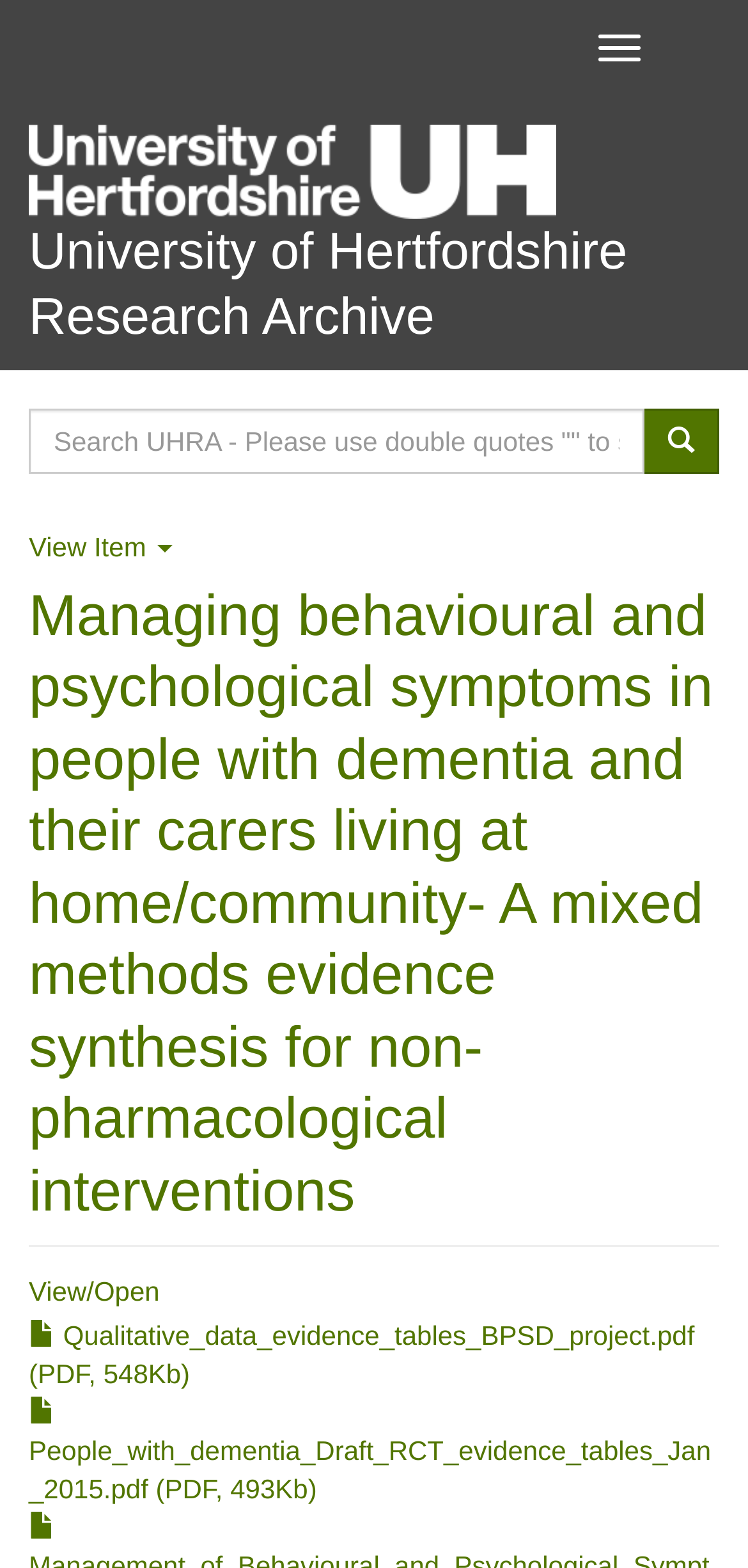Answer the question below using just one word or a short phrase: 
What is the function of the button with '' icon?

Search